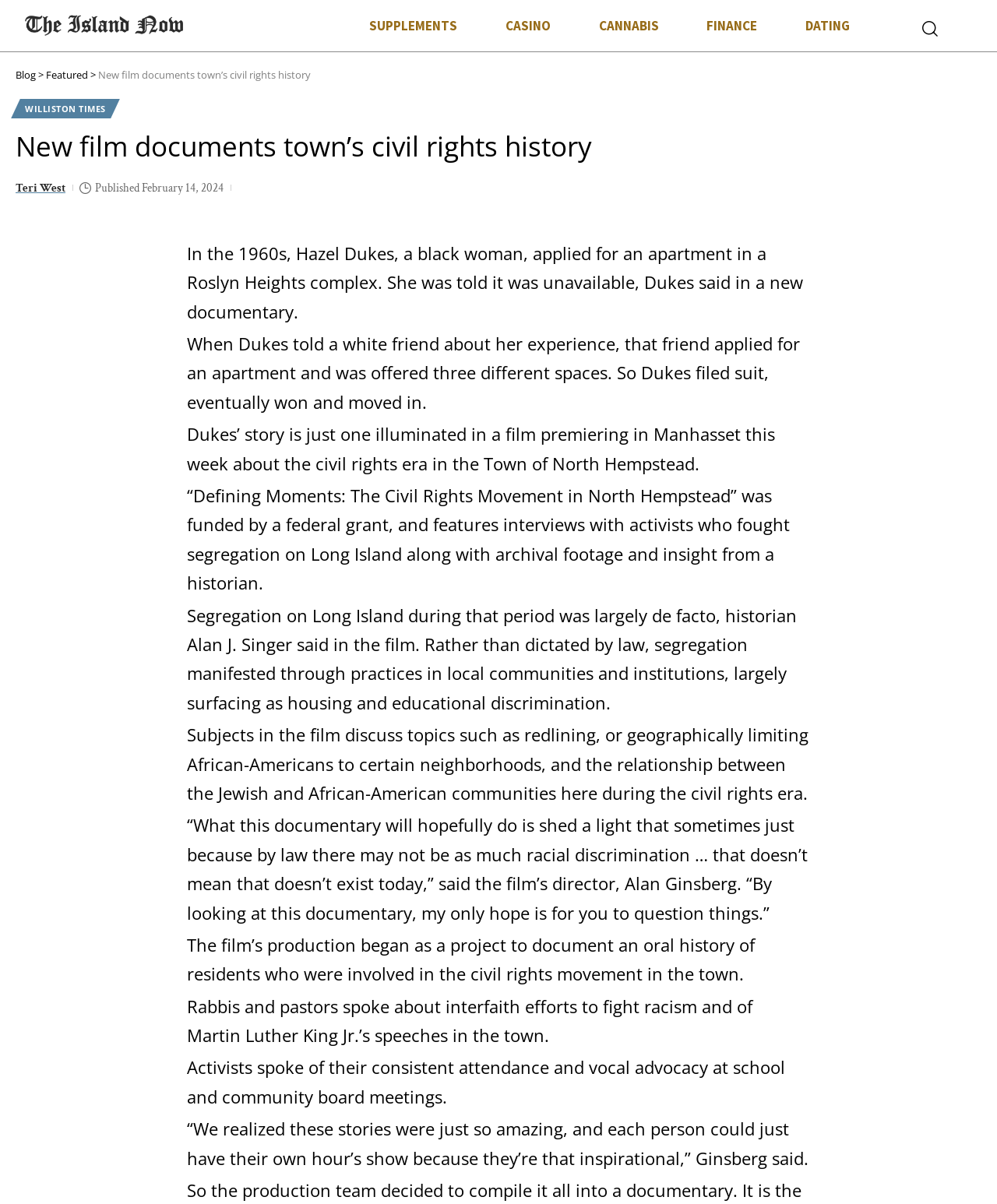Locate the bounding box coordinates of the clickable element to fulfill the following instruction: "View the fixture on 20/1". Provide the coordinates as four float numbers between 0 and 1 in the format [left, top, right, bottom].

None